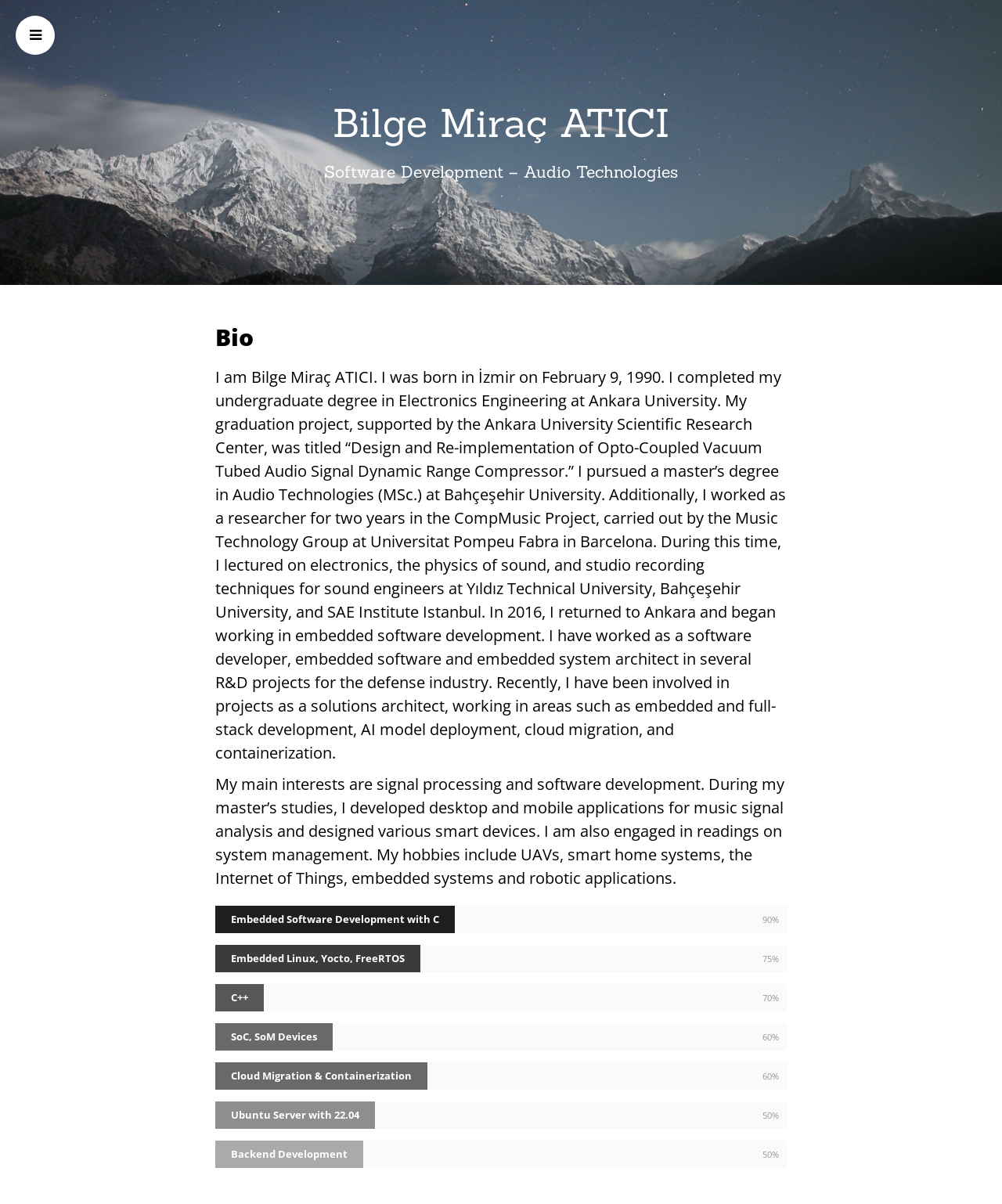Create an elaborate caption for the webpage.

This webpage is a personal bio of Bilge Miraç ATICI, a software developer and audio technologies expert. At the top-left corner, there is a small icon represented by a Unicode character '\uf0c9'. Below it, the name "Bilge Miraç ATICI" is displayed prominently in a heading, with a link to the same name next to it. 

To the right of the name, there is a static text "Software Development – Audio Technologies" that serves as a subtitle. Below this, there is a section titled "Bio" which contains a brief autobiography of Bilge Miraç ATICI. The bio text is divided into two paragraphs, describing his education, work experience, and research background in audio technologies and software development.

Below the bio section, there are several lines of text that list Bilge's skills and interests. These include embedded software development, signal processing, and system management, as well as hobbies like UAVs and smart home systems. The skills are listed with proficiency levels indicated as percentages, ranging from 90% to 50%. The list includes programming languages like C and C++, operating systems like Embedded Linux and Ubuntu Server, and technologies like Yocto, FreeRTOS, and containerization.